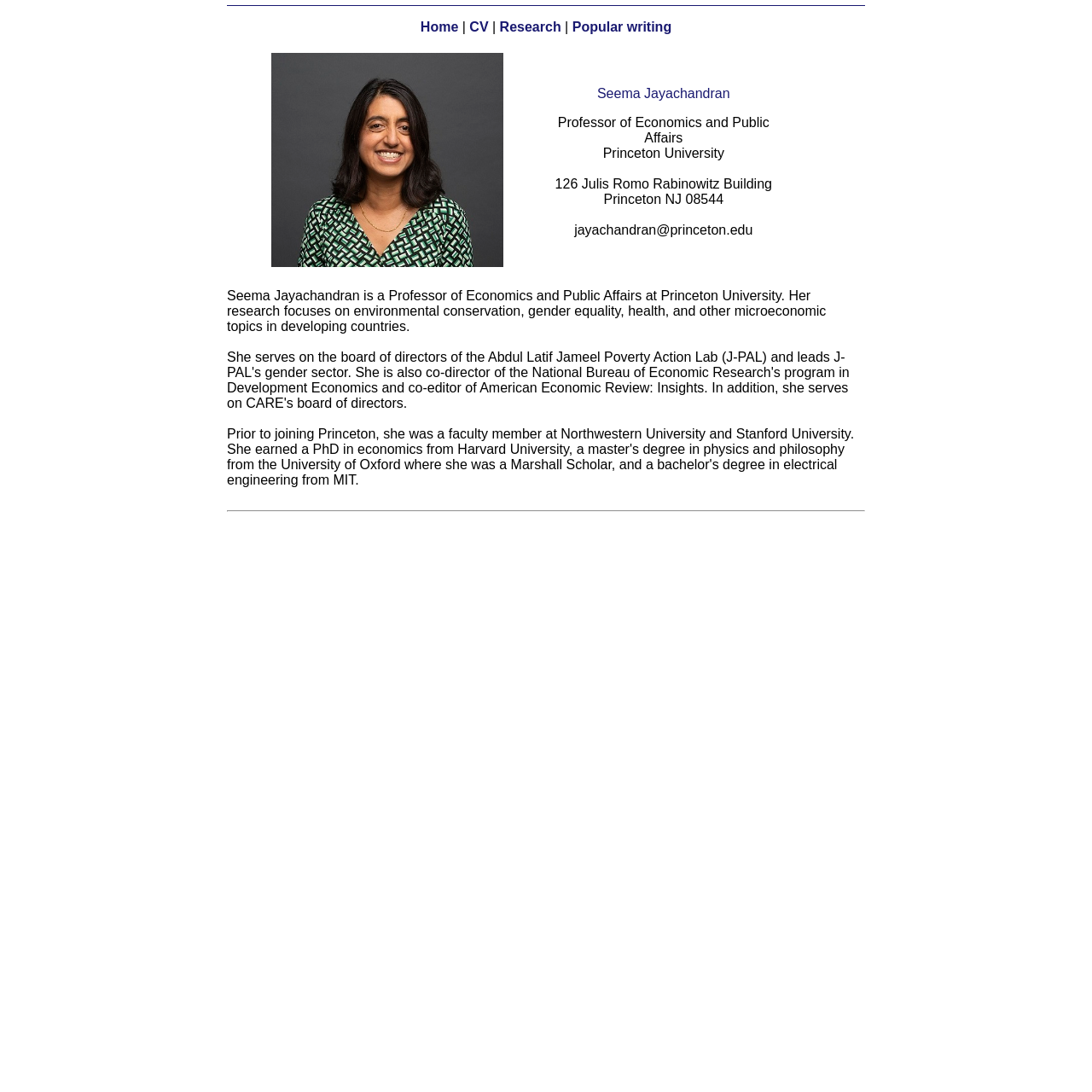Please look at the image and answer the question with a detailed explanation: What is the name of the university where Seema Jayachandran works?

The university name can be found in the blockquote section, which mentions 'Princeton University'.